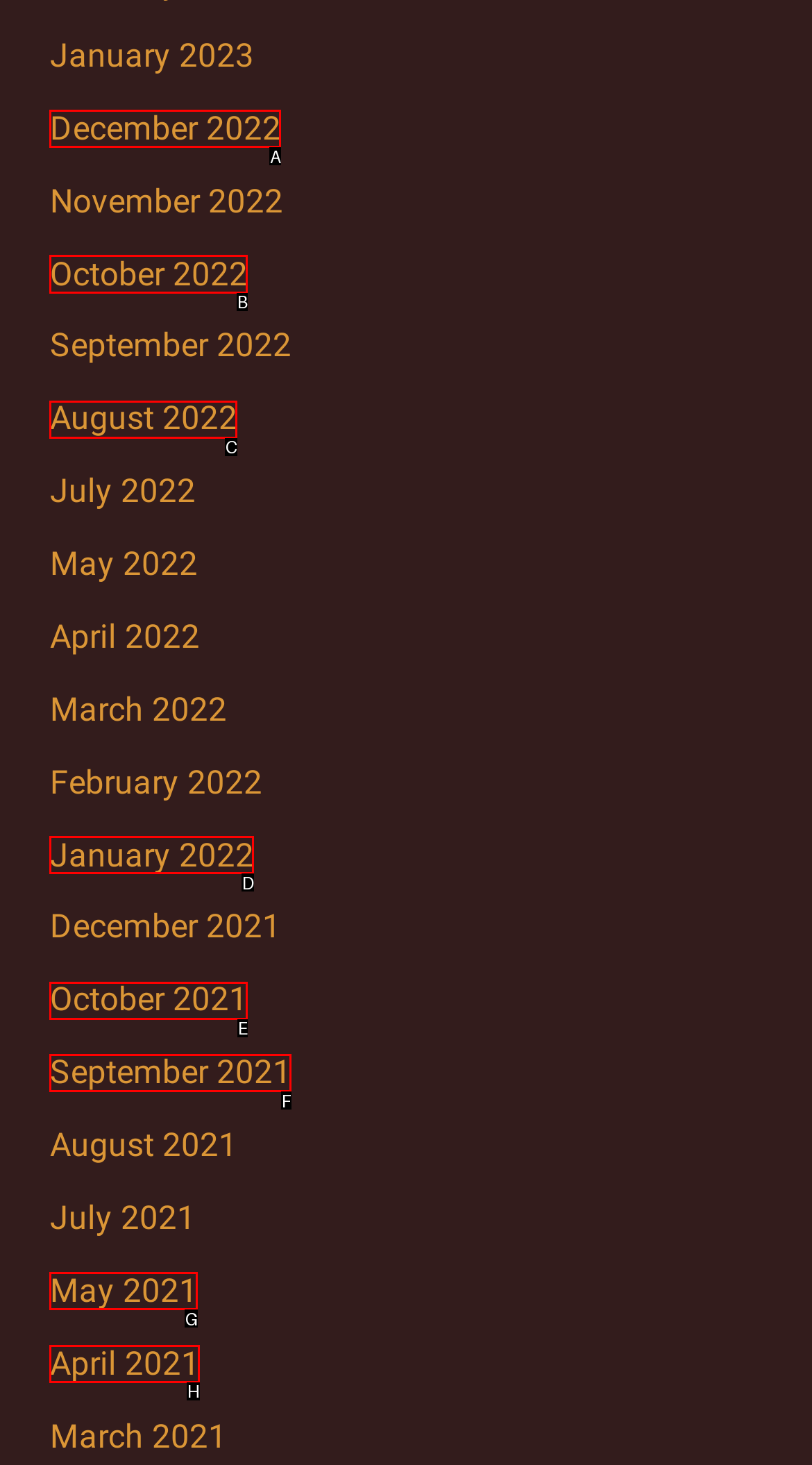Find the HTML element to click in order to complete this task: access October 2022
Answer with the letter of the correct option.

B